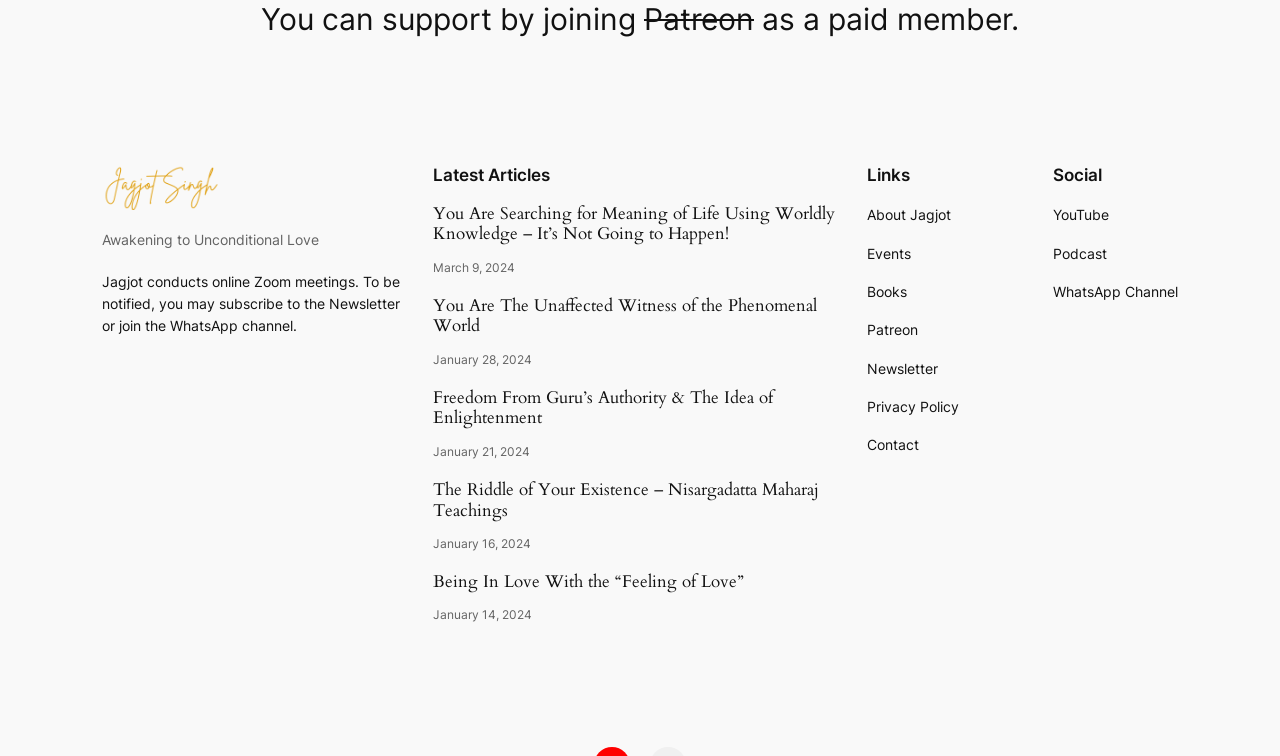Determine the bounding box coordinates of the UI element described by: "About Jagjot".

[0.677, 0.27, 0.743, 0.3]